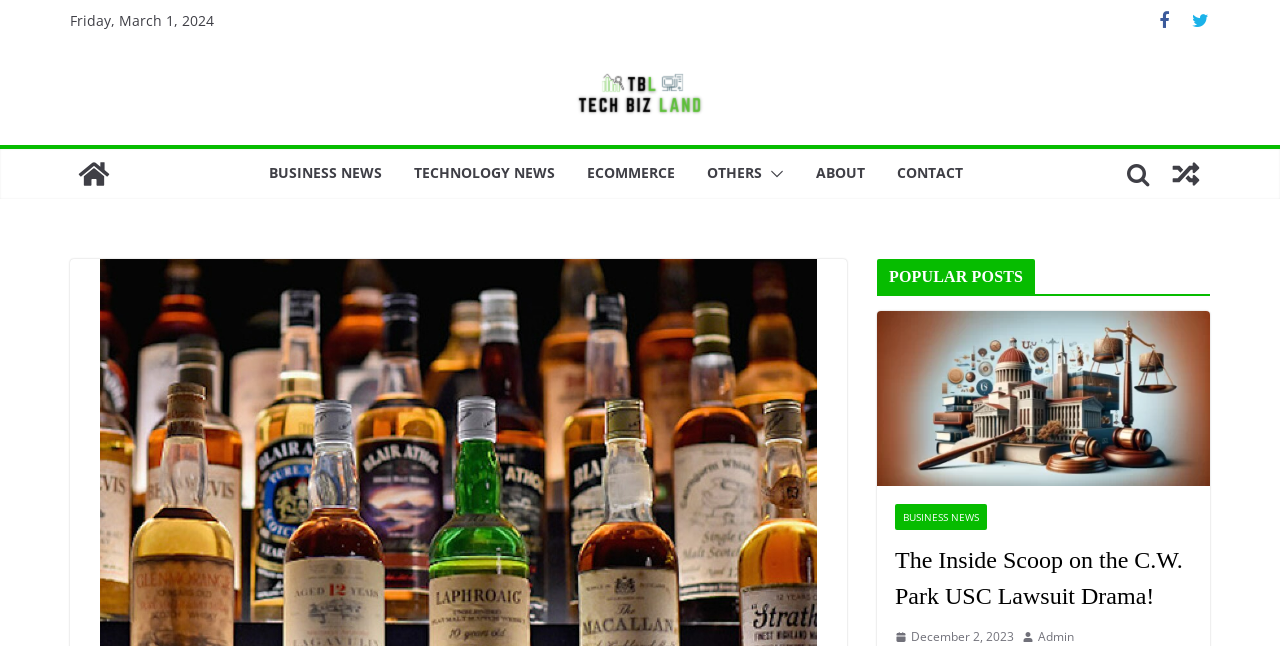Identify the bounding box coordinates for the UI element described as follows: Others. Use the format (top-left x, top-left y, bottom-right x, bottom-right y) and ensure all values are floating point numbers between 0 and 1.

[0.552, 0.246, 0.595, 0.293]